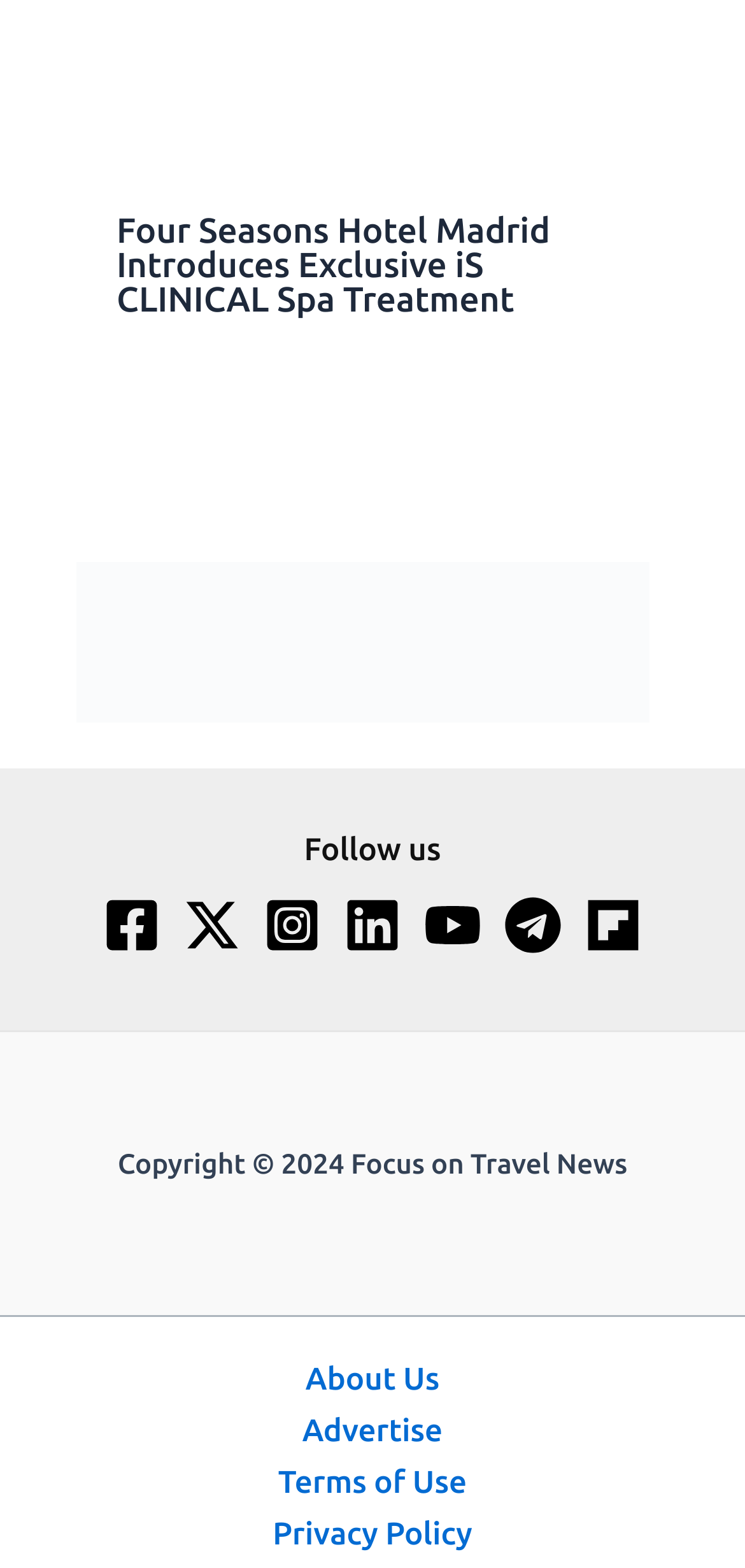Find the bounding box of the web element that fits this description: "Terms of Use".

[0.322, 0.93, 0.678, 0.963]